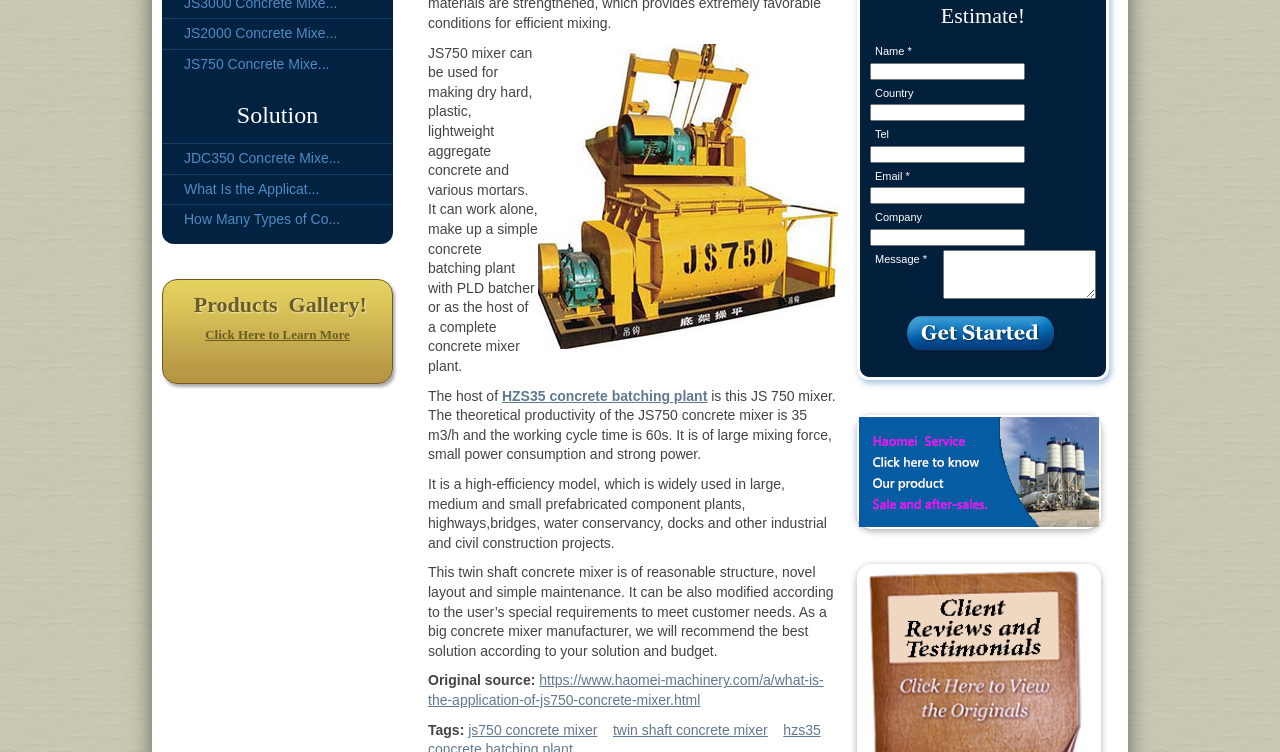Identify the bounding box coordinates of the HTML element based on this description: "Home".

None